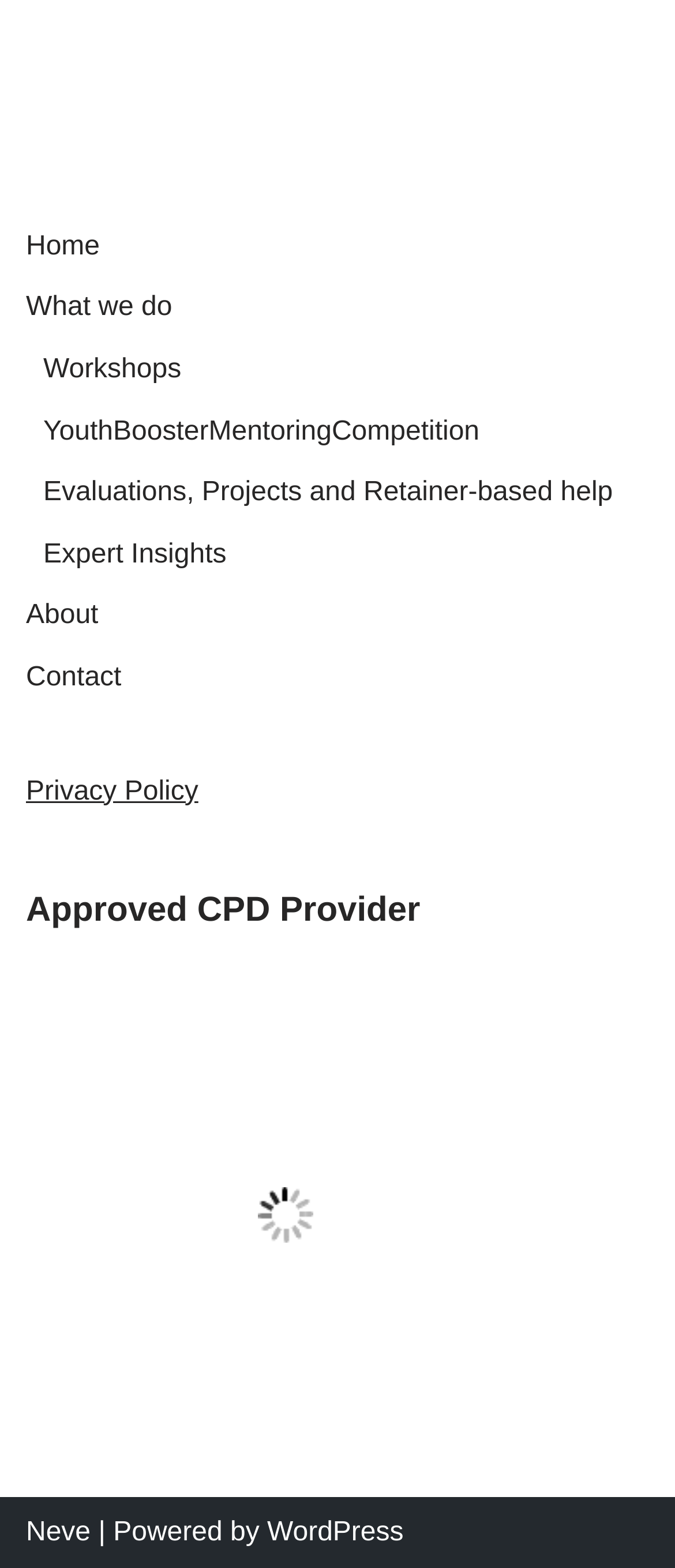Based on the image, provide a detailed response to the question:
How many links are there in the header section?

I counted the number of links in the header section, which are 'Home', 'What we do', 'Workshops', 'YouthBoosterMentoringCompetition', 'Evaluations, Projects and Retainer-based help', 'Expert Insights', 'About', and 'Contact'.